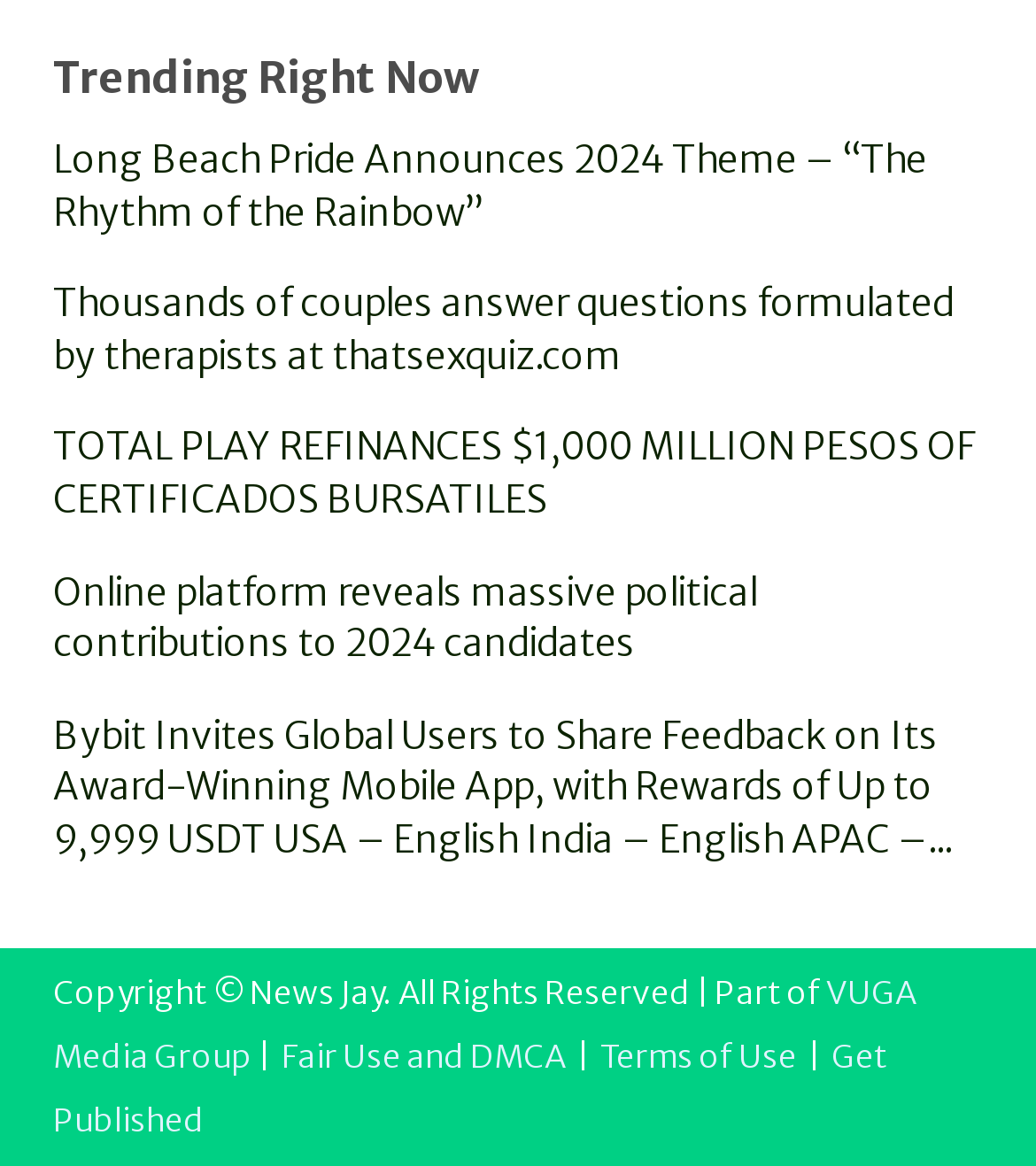Using the information in the image, give a comprehensive answer to the question: 
What is the name of the media group that owns News Jay?

The answer can be found in the footer section of the webpage, where it states 'Part of VUGA Media Group'. This text is a link, indicating that it can be clicked to access more information about the media group.